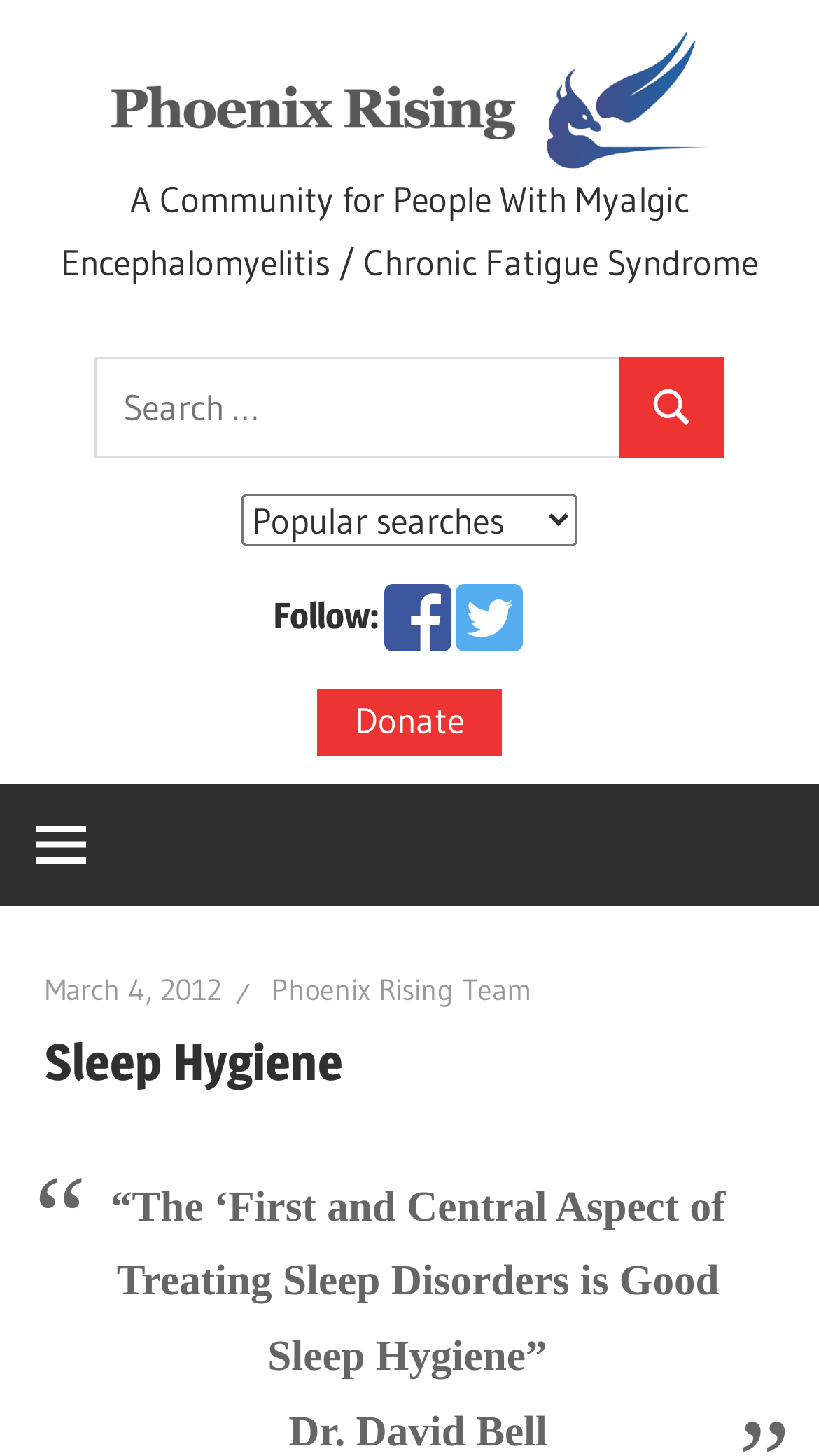Given the element description, predict the bounding box coordinates in the format (top-left x, top-left y, bottom-right x, bottom-right y), using floating point numbers between 0 and 1: parent_node: Phoenix Rising

[0.054, 0.013, 0.946, 0.043]